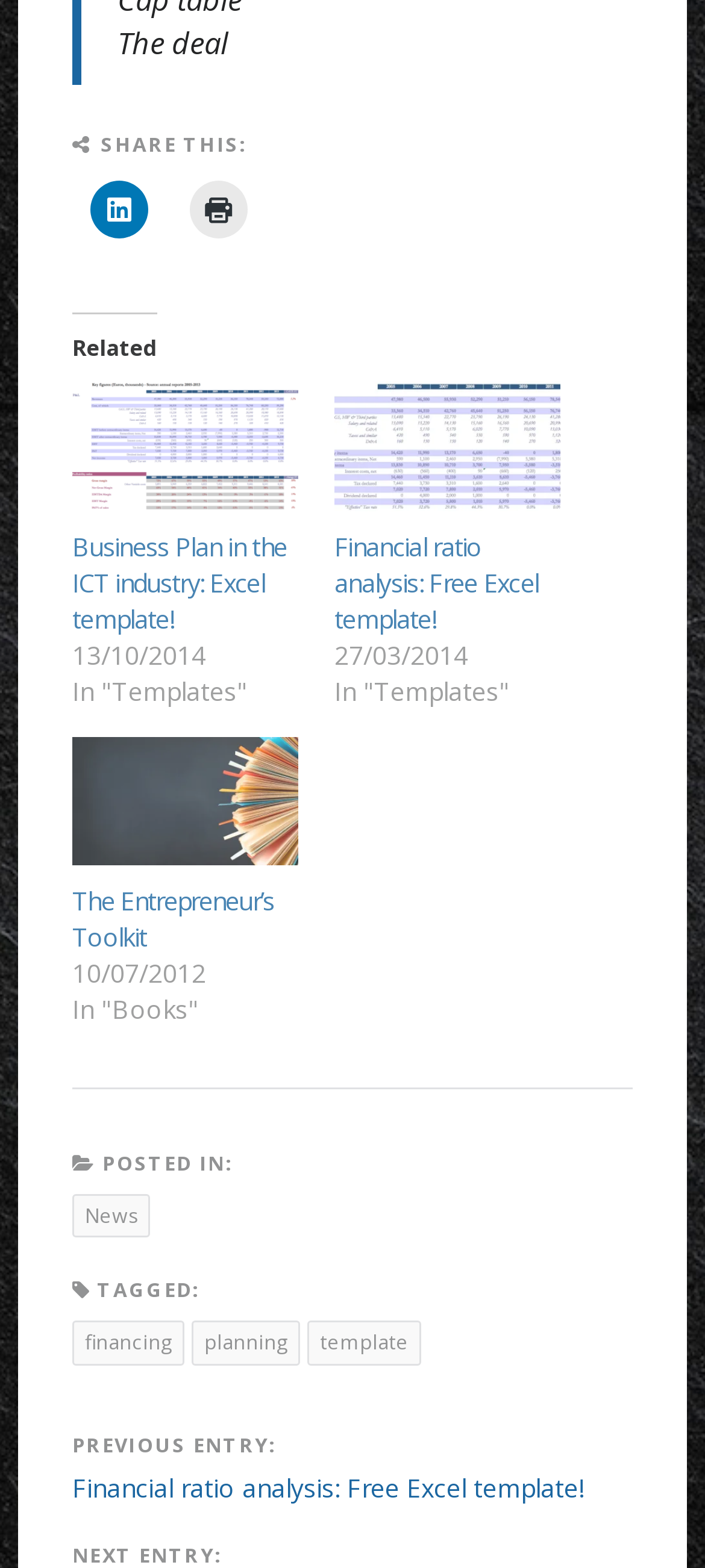Pinpoint the bounding box coordinates for the area that should be clicked to perform the following instruction: "View related business plan template".

[0.103, 0.243, 0.423, 0.326]